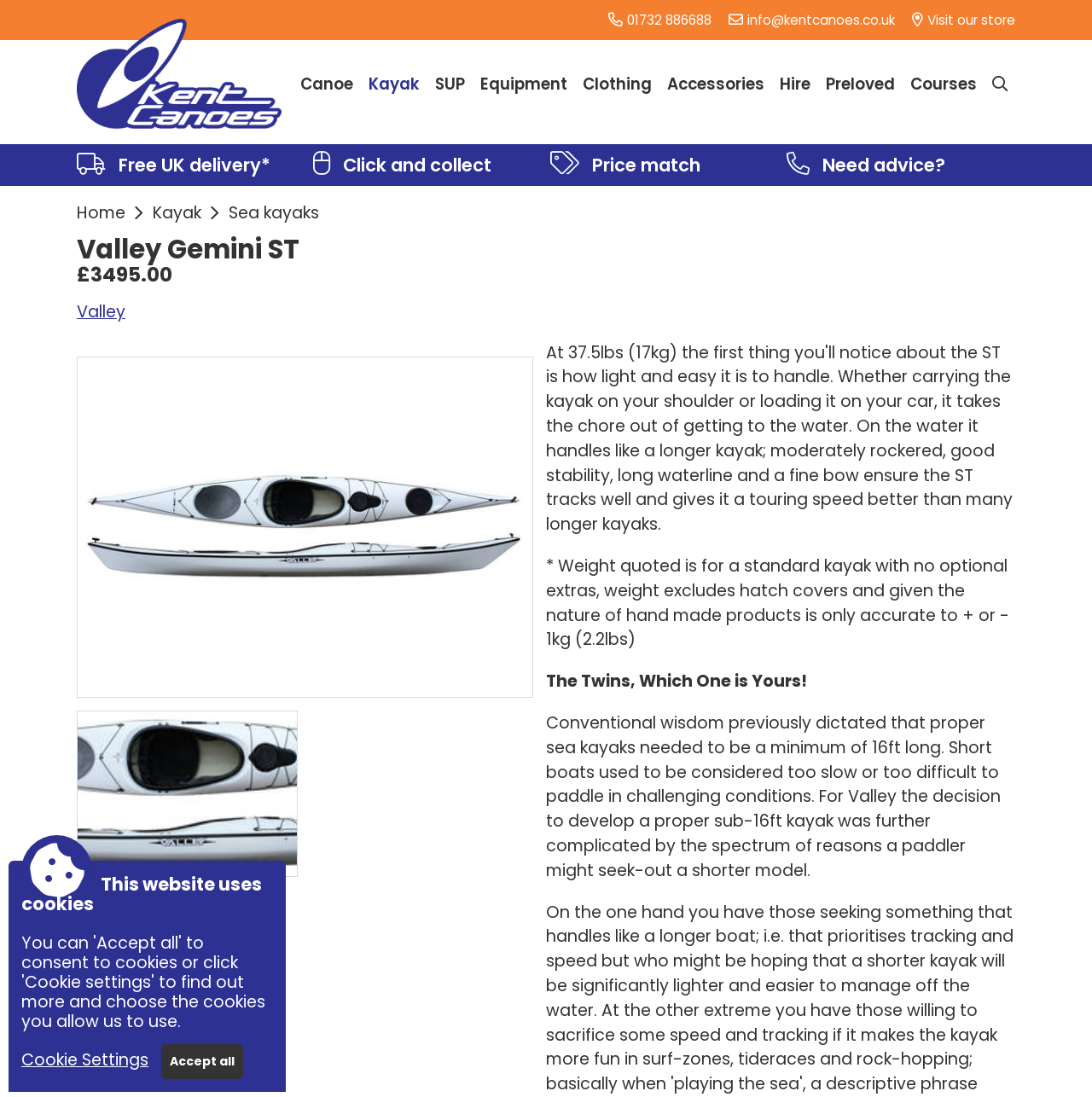Identify the bounding box coordinates necessary to click and complete the given instruction: "Learn about Valley Gemini ST".

[0.07, 0.213, 0.93, 0.242]